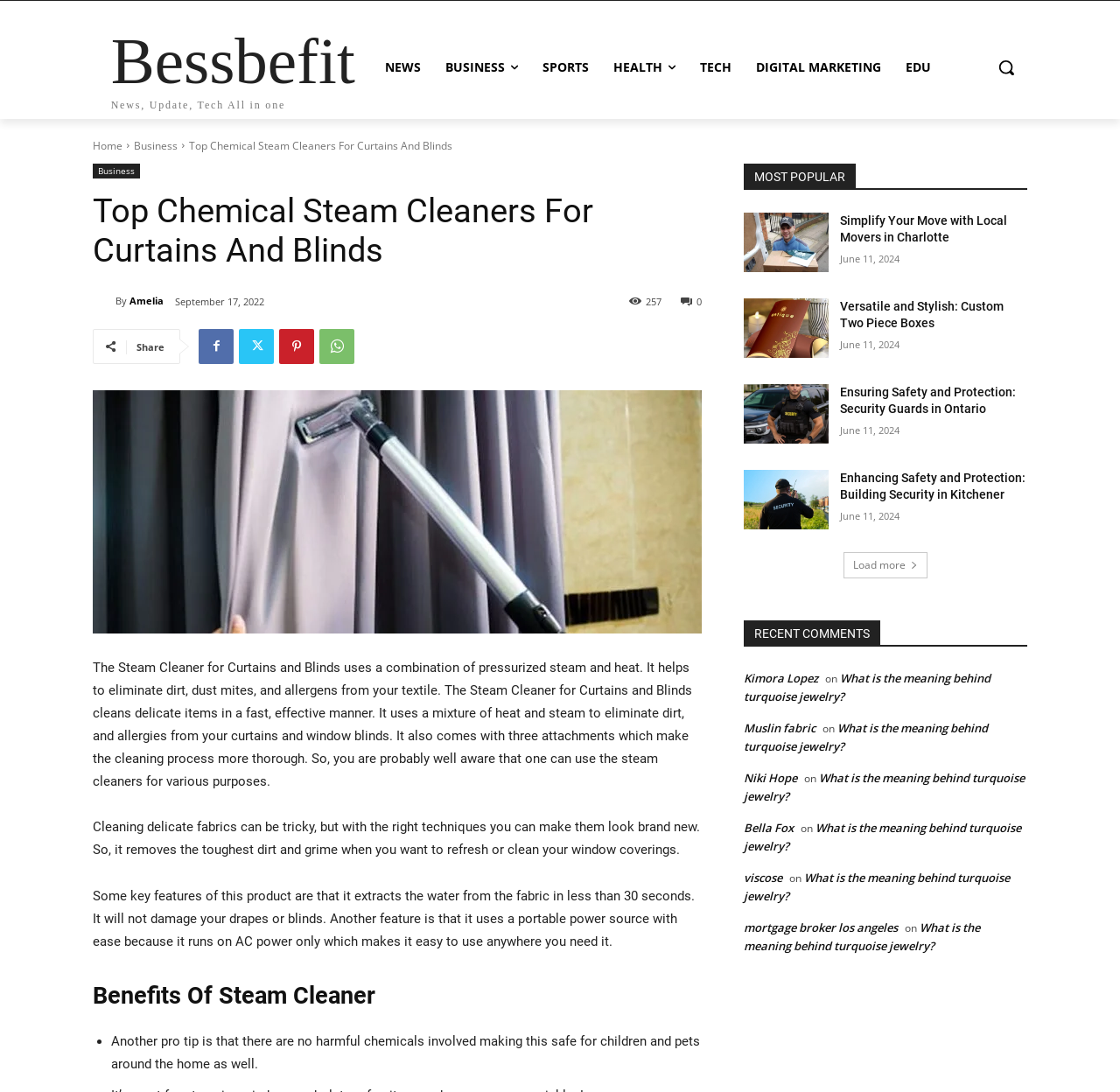What is the main heading of this webpage? Please extract and provide it.

Top Chemical Steam Cleaners For Curtains And Blinds